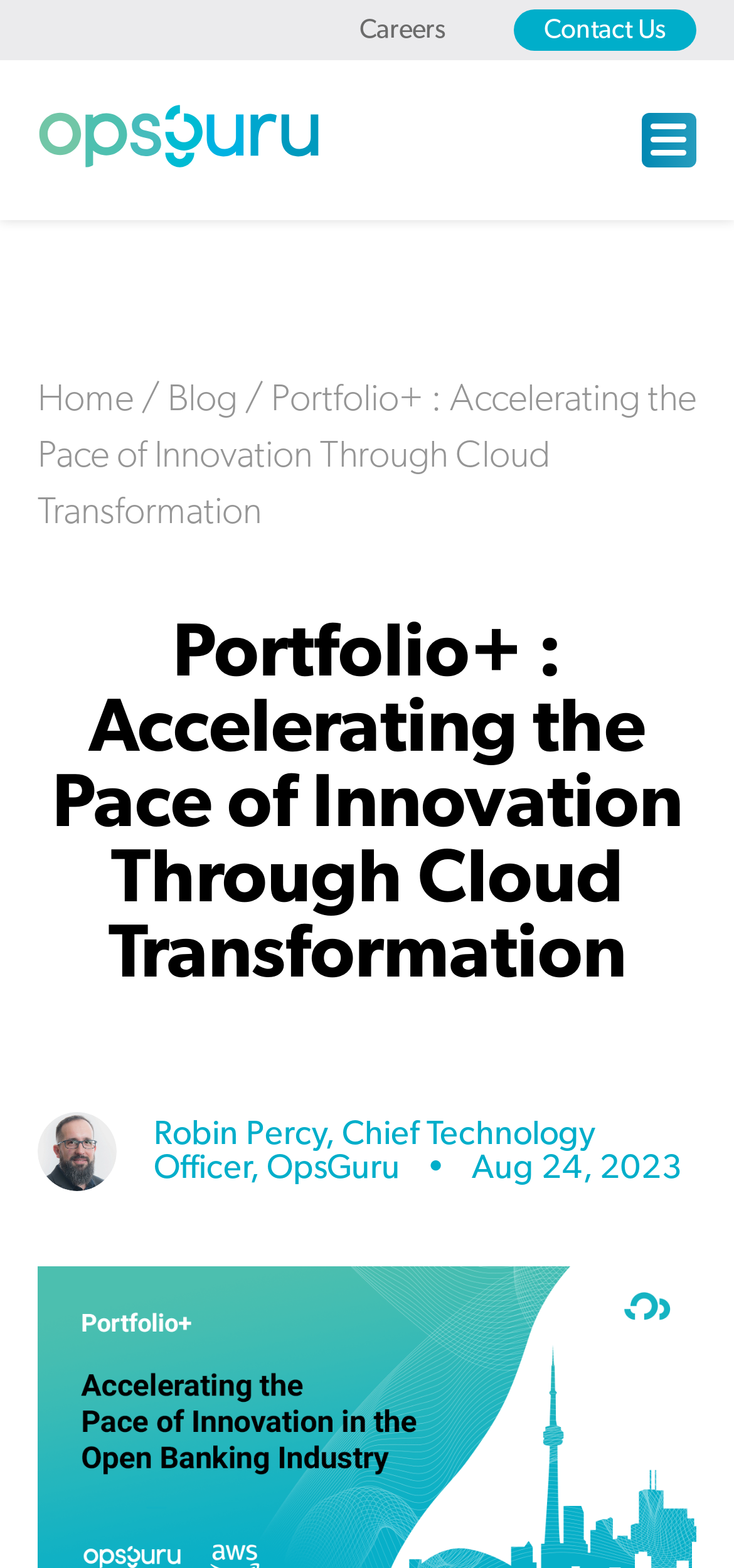Deliver a detailed narrative of the webpage's visual and textual elements.

The webpage appears to be a case study or success story about Portfolio+ and its cloud transformation with the support of OpsGuru. 

At the top of the page, there are three links: "Careers" and "Contact Us" on the right side, and "OpsGuru" on the left side, accompanied by an image. A button labeled "Open the Menu" is located on the top right corner, with two icons. 

Below the top section, there is a navigation menu with links to "Home", "Blog", and a separator. The title "Portfolio+ : Accelerating the Pace of Innovation Through Cloud Transformation" is displayed prominently in the middle of the page. 

The main content of the page is a case study or article, which includes an image of Robin Percy, Chief Technology Officer at OpsGuru, and a timestamp "Aug 24, 2023" on the right side.